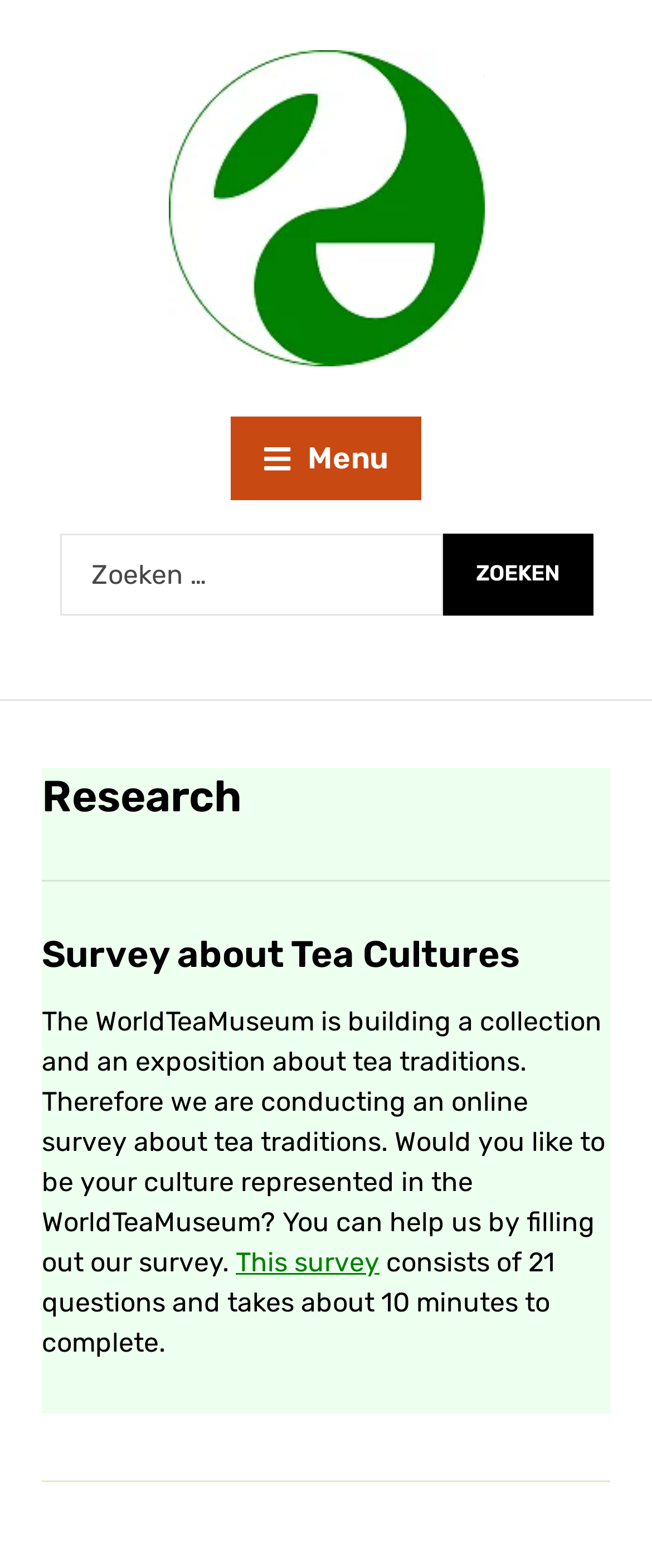How many questions are in the survey?
Using the visual information, reply with a single word or short phrase.

21